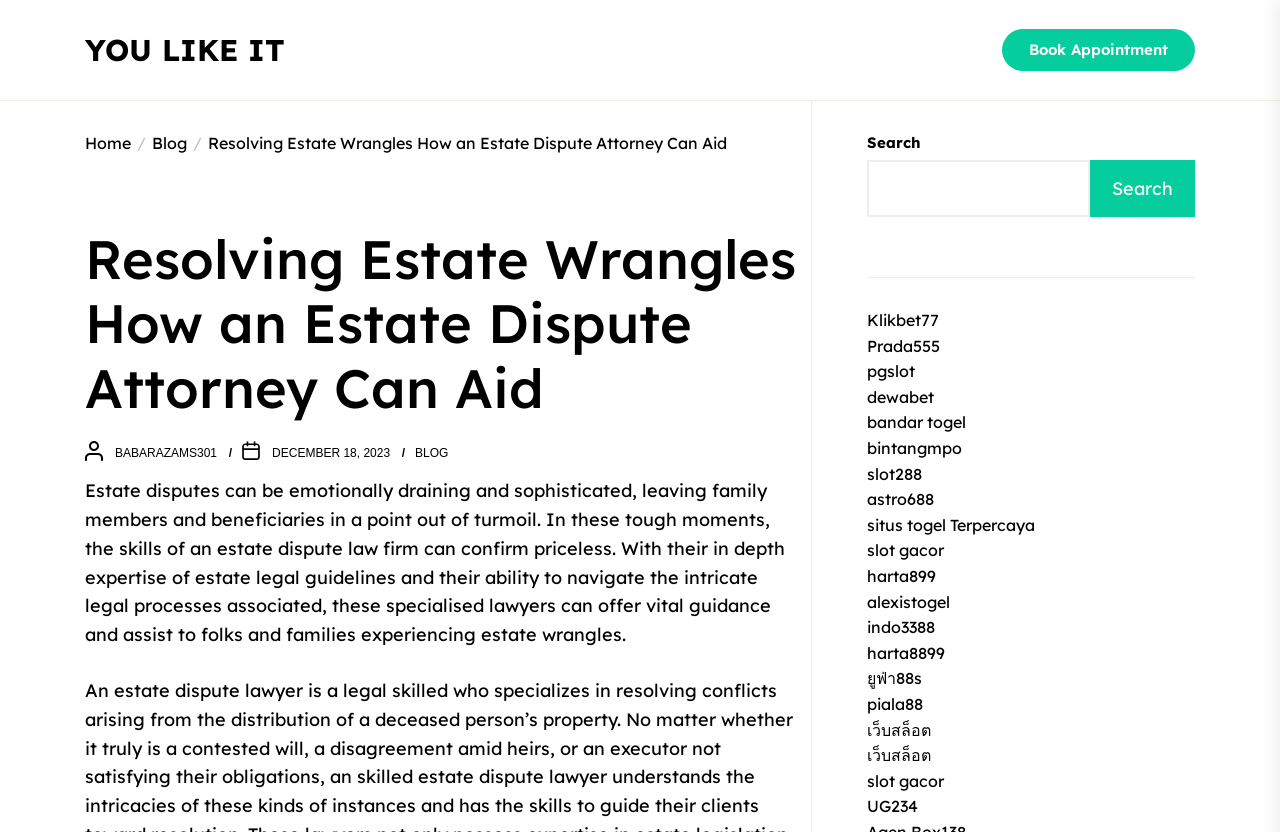Offer a detailed explanation of the webpage layout and contents.

The webpage appears to be a blog post about resolving estate disputes with the aid of an estate dispute attorney. At the top, there is a link to "YOU LIKE IT" and a "Book Appointment" button. Below these, there is a navigation section with breadcrumbs, including links to "Home", "Blog", and the current page.

The main content of the page is a heading that matches the title of the webpage, followed by a paragraph of text that describes the emotional and complex nature of estate disputes and the importance of seeking the expertise of an estate dispute law firm.

To the right of the main content, there are several links to external websites, including "BABARAZAMS301", "DECEMBER 18, 2023", and "BLOG". There is also a search bar with a "Search" button.

Below the main content, there are numerous links to various websites, including "Klikbet77", "Prada555", "pgslot", and many others. These links appear to be advertisements or sponsored content.

Overall, the webpage is focused on providing information about estate disputes and the role of estate dispute attorneys, with additional links and advertisements to other websites.